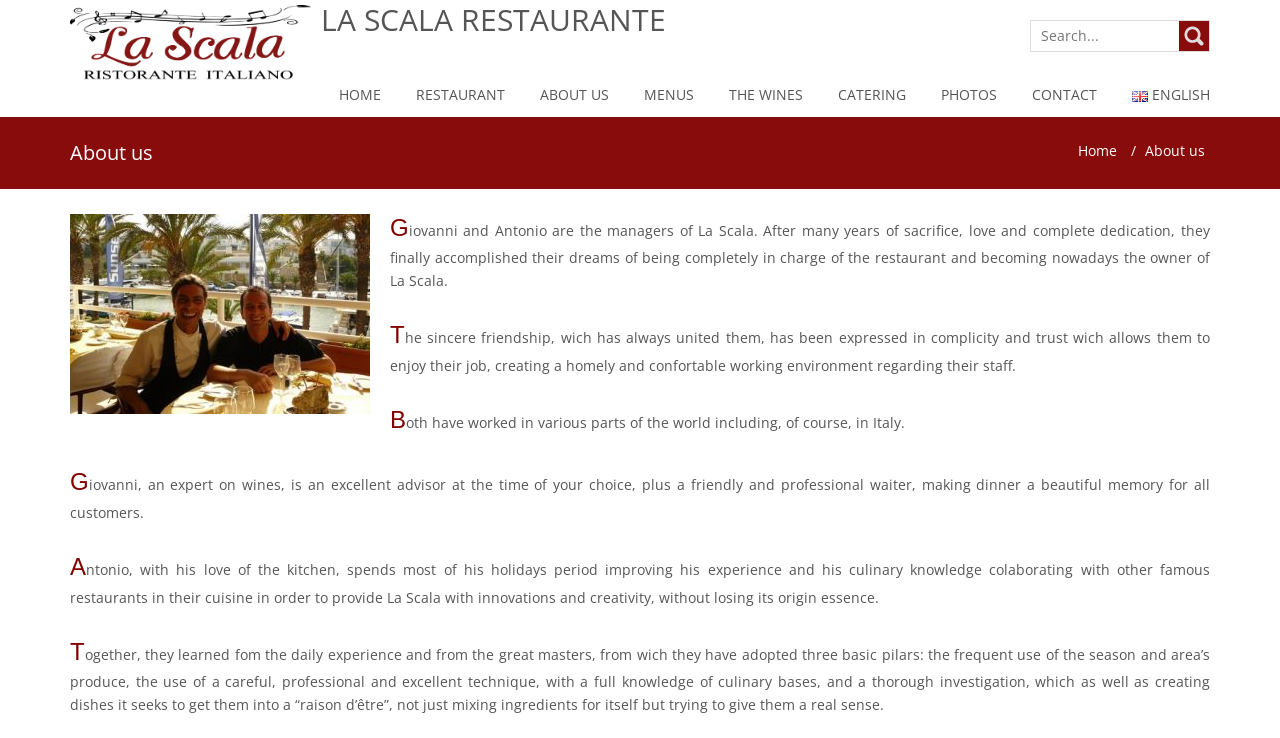What is the primary heading on this webpage?

LA SCALA RESTAURANTE